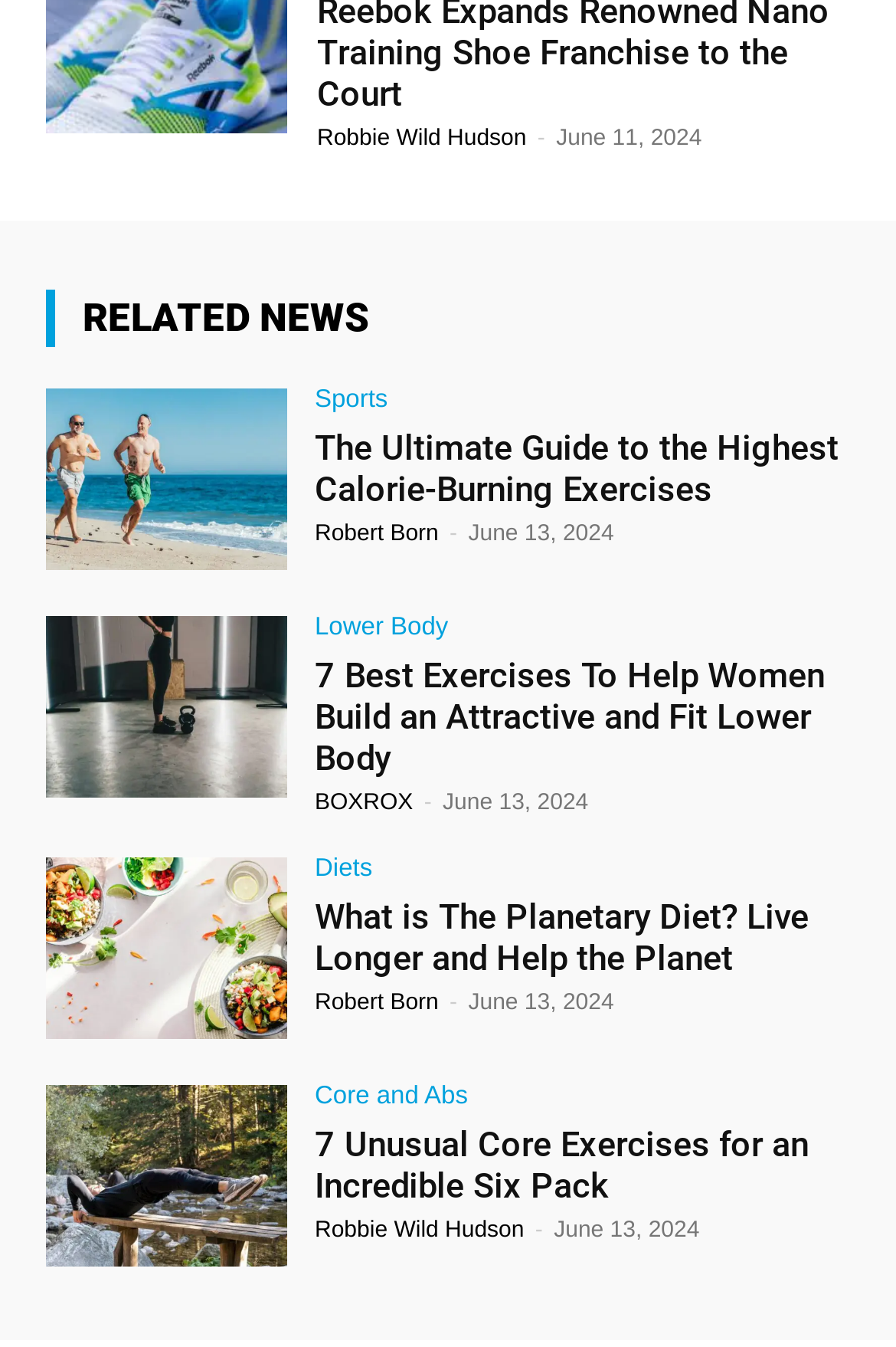Please provide a one-word or phrase answer to the question: 
How many articles are listed under the 'RELATED NEWS' section?

5